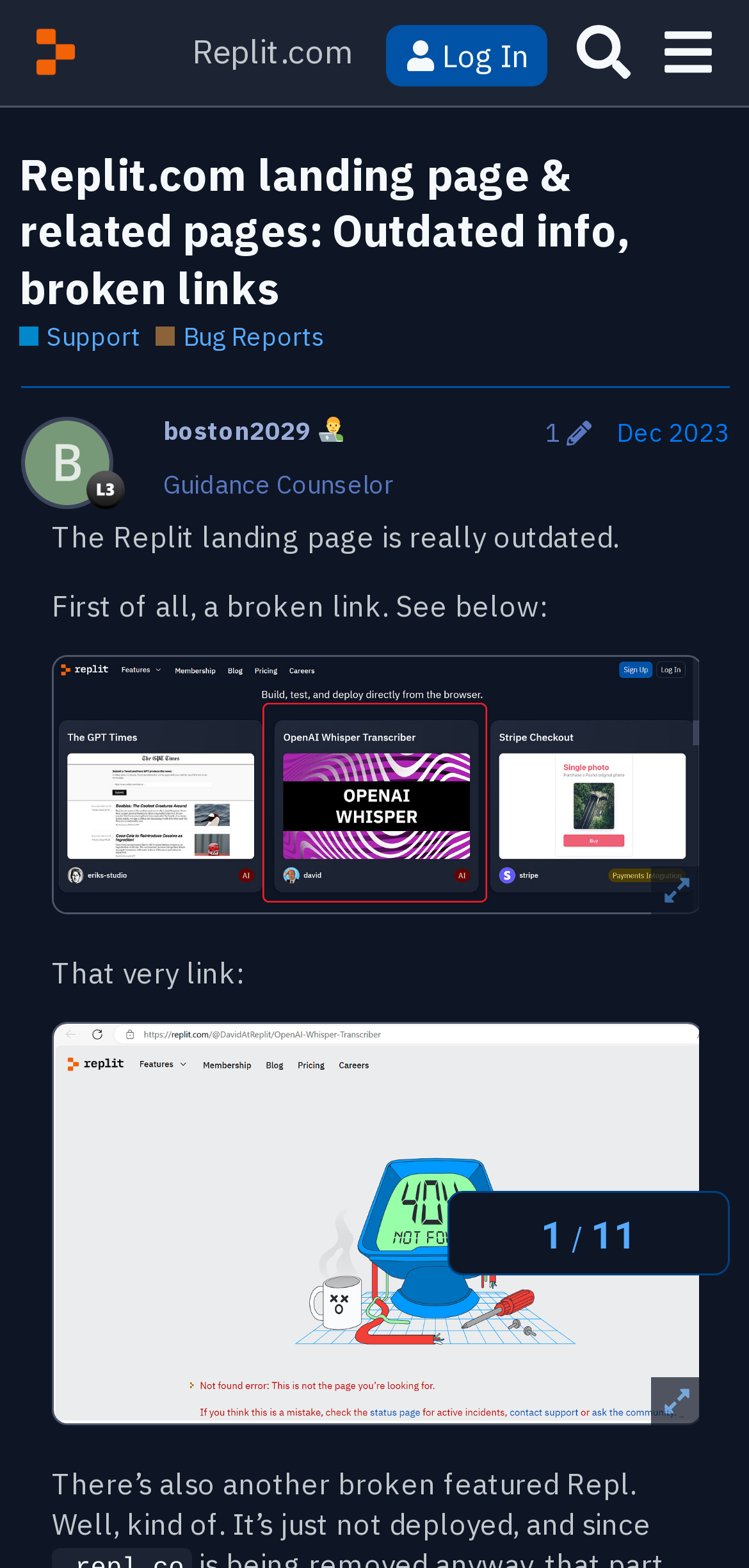Please identify the bounding box coordinates for the region that you need to click to follow this instruction: "Search for something".

[0.751, 0.007, 0.863, 0.06]